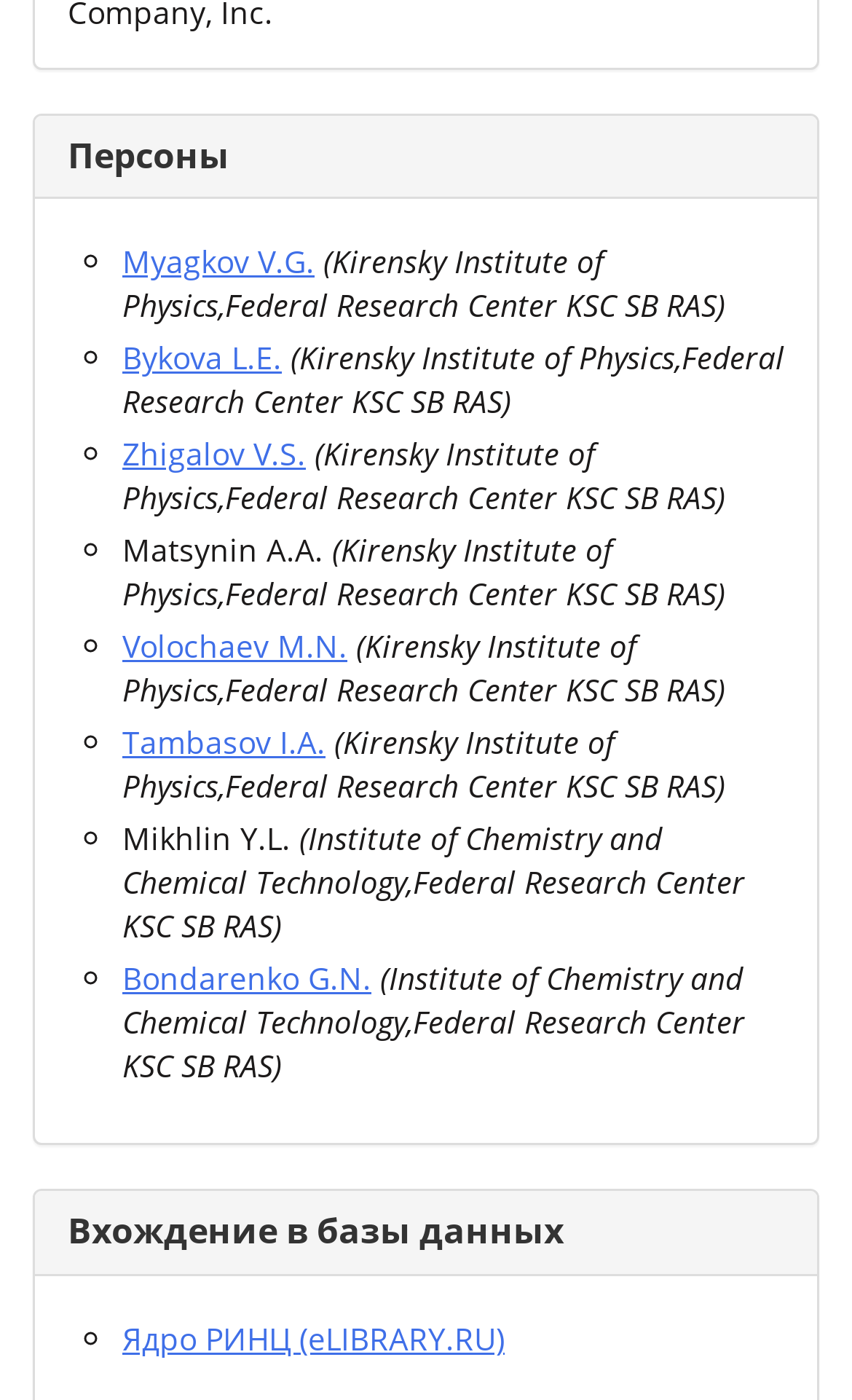How many persons are listed?
Analyze the screenshot and provide a detailed answer to the question.

I counted the number of list markers (◦) and corresponding links or static texts, which represent individual persons, and found 10 of them.